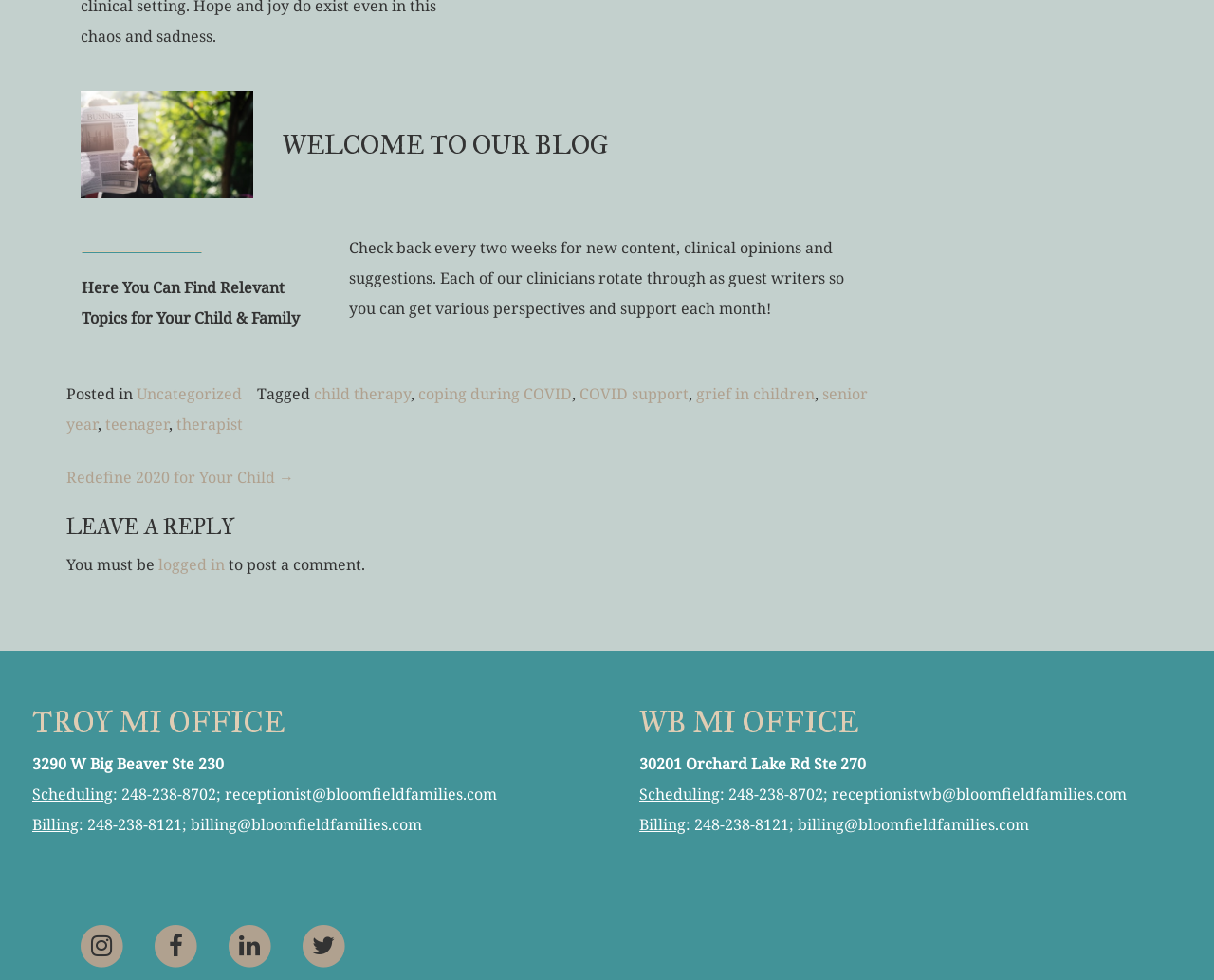Pinpoint the bounding box coordinates of the element you need to click to execute the following instruction: "Read the 'WELCOME TO OUR BLOG' heading". The bounding box should be represented by four float numbers between 0 and 1, in the format [left, top, right, bottom].

[0.232, 0.133, 0.705, 0.162]